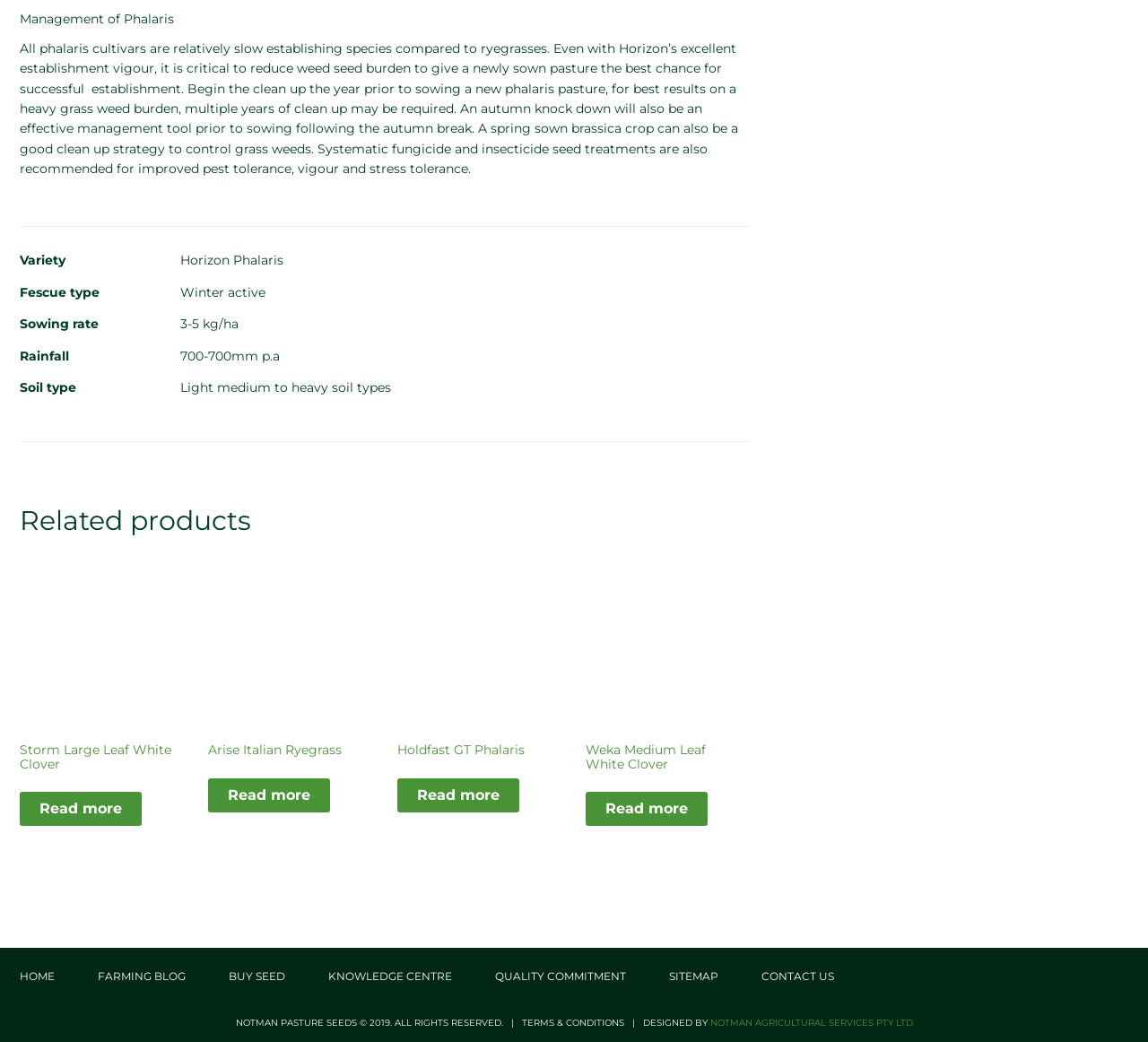Please provide the bounding box coordinates for the element that needs to be clicked to perform the following instruction: "Go to 'FARMING BLOG'". The coordinates should be given as four float numbers between 0 and 1, i.e., [left, top, right, bottom].

[0.085, 0.91, 0.162, 0.964]